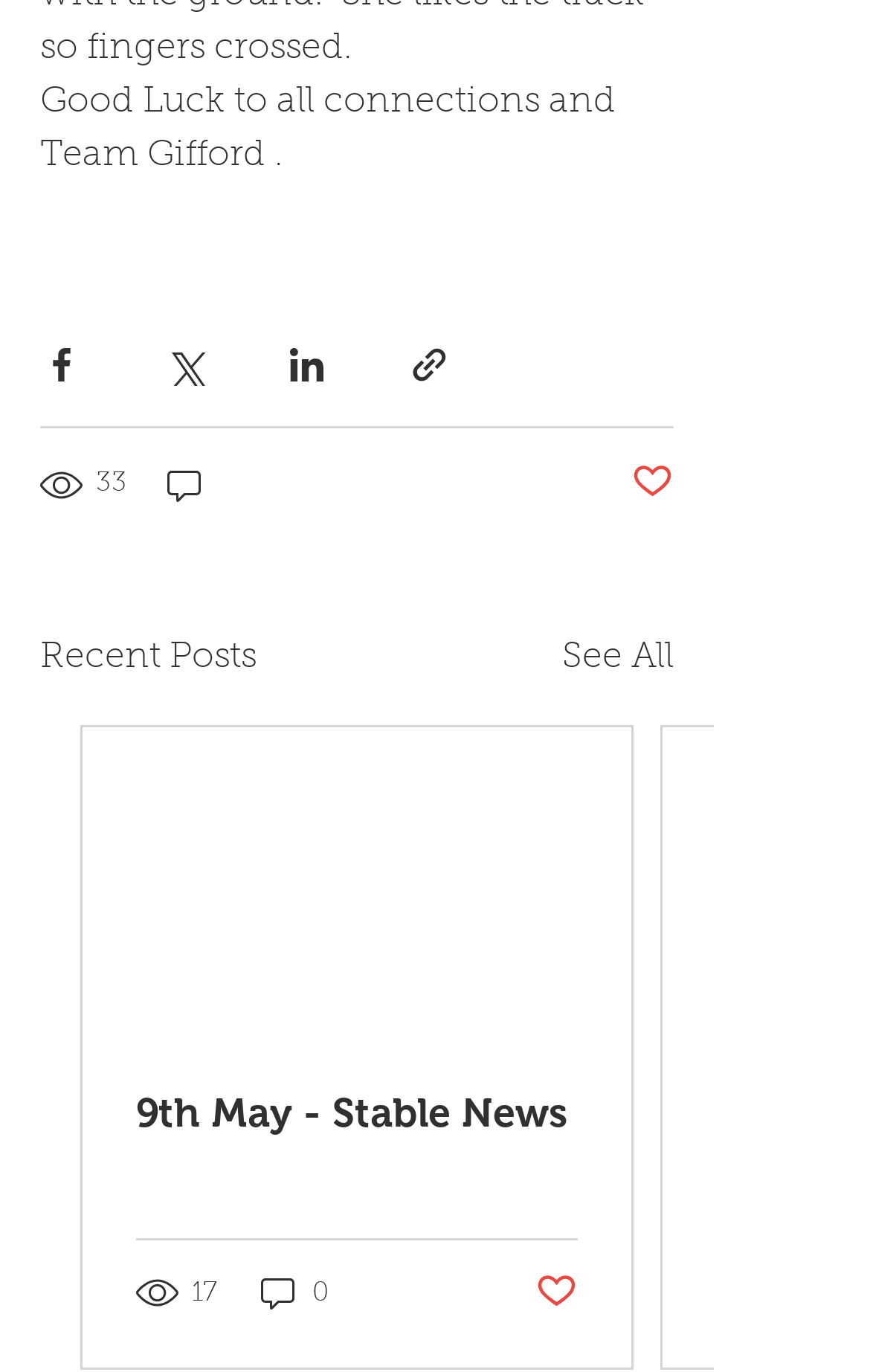How many comments does the first post have?
Using the image as a reference, answer the question with a short word or phrase.

0 comments